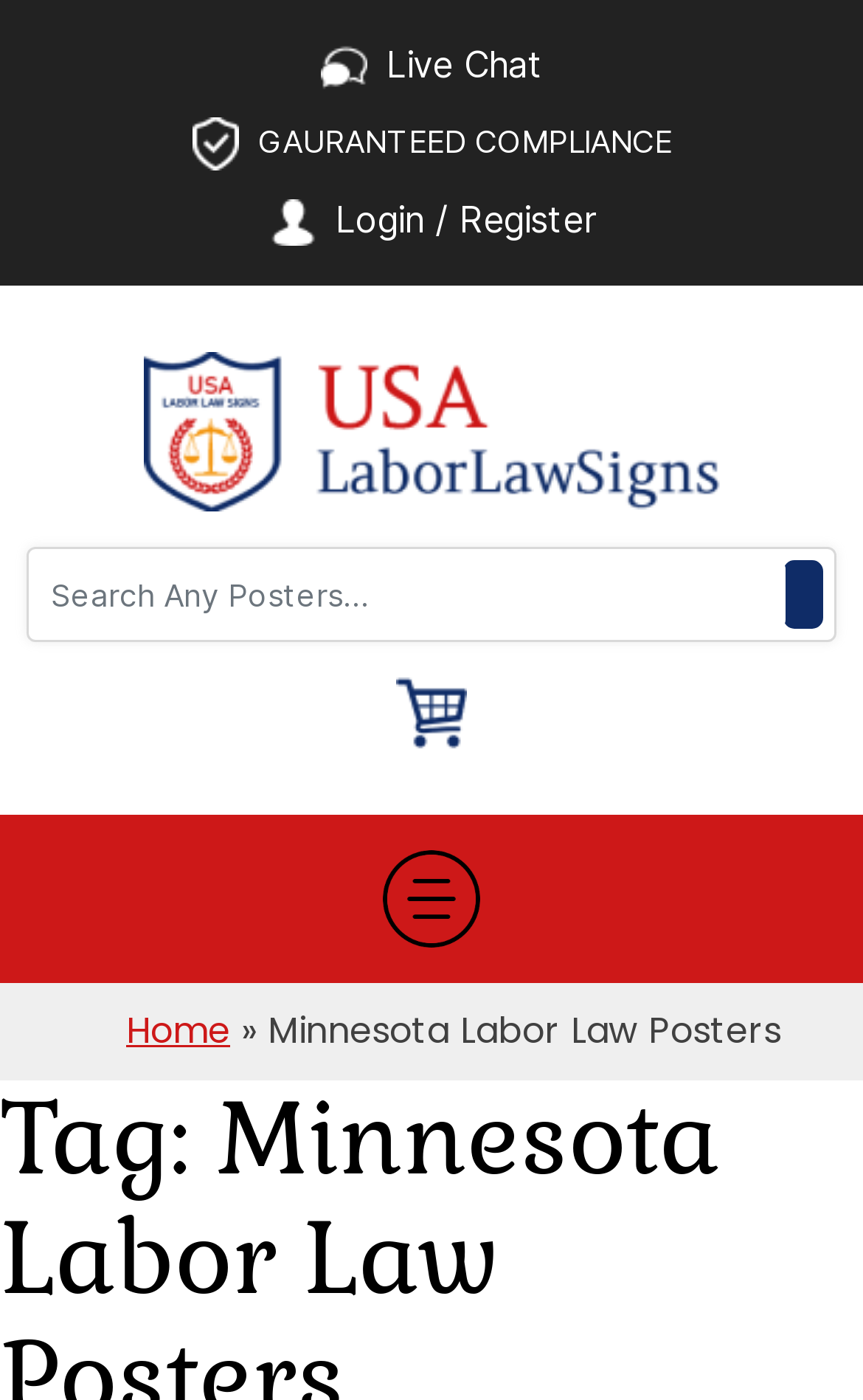Please identify the bounding box coordinates of the element on the webpage that should be clicked to follow this instruction: "view cart". The bounding box coordinates should be given as four float numbers between 0 and 1, formatted as [left, top, right, bottom].

[0.459, 0.484, 0.541, 0.534]